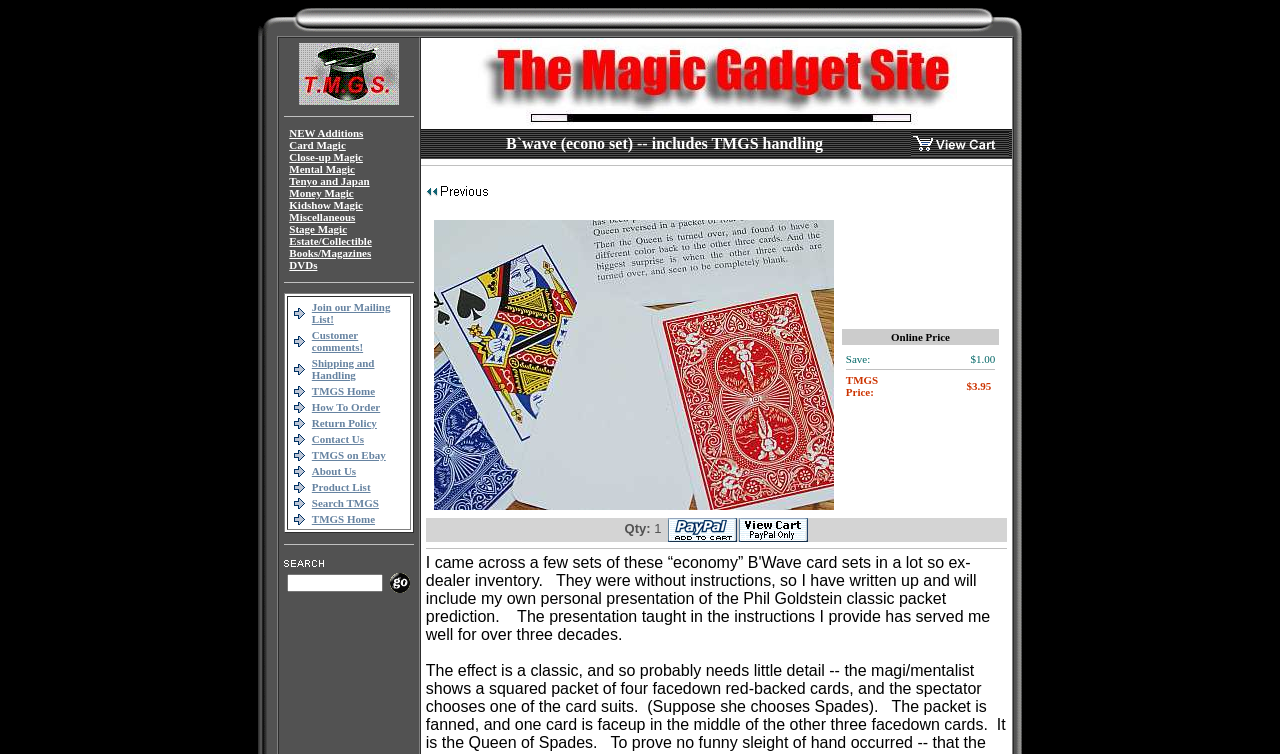What is the purpose of the 'Join our Mailing List!' link?
Using the information from the image, answer the question thoroughly.

By analyzing the text content of the link, I inferred that its purpose is to allow users to join a mailing list, likely to receive updates or newsletters from the website.